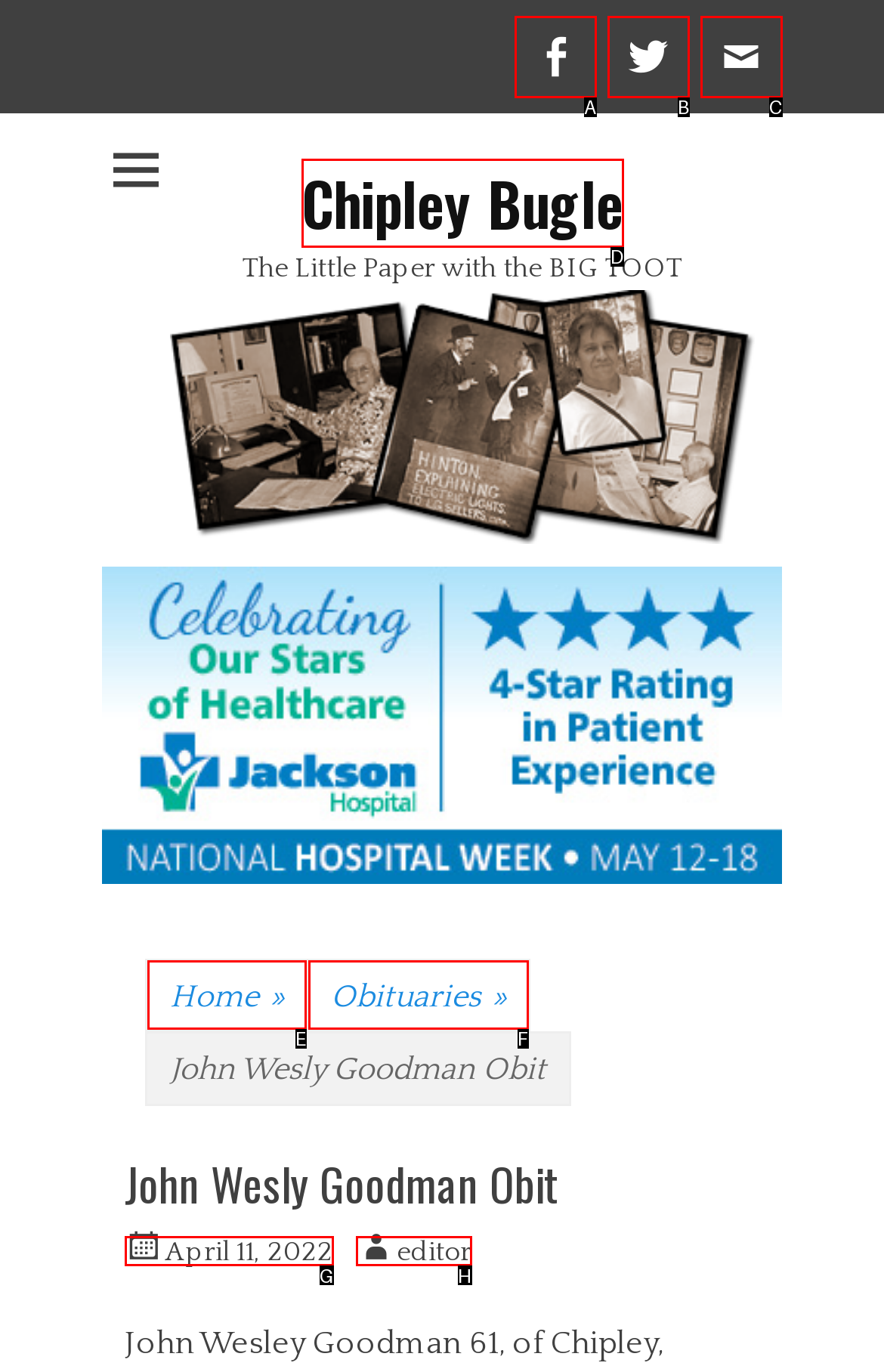Tell me which one HTML element best matches the description: Home »
Answer with the option's letter from the given choices directly.

E